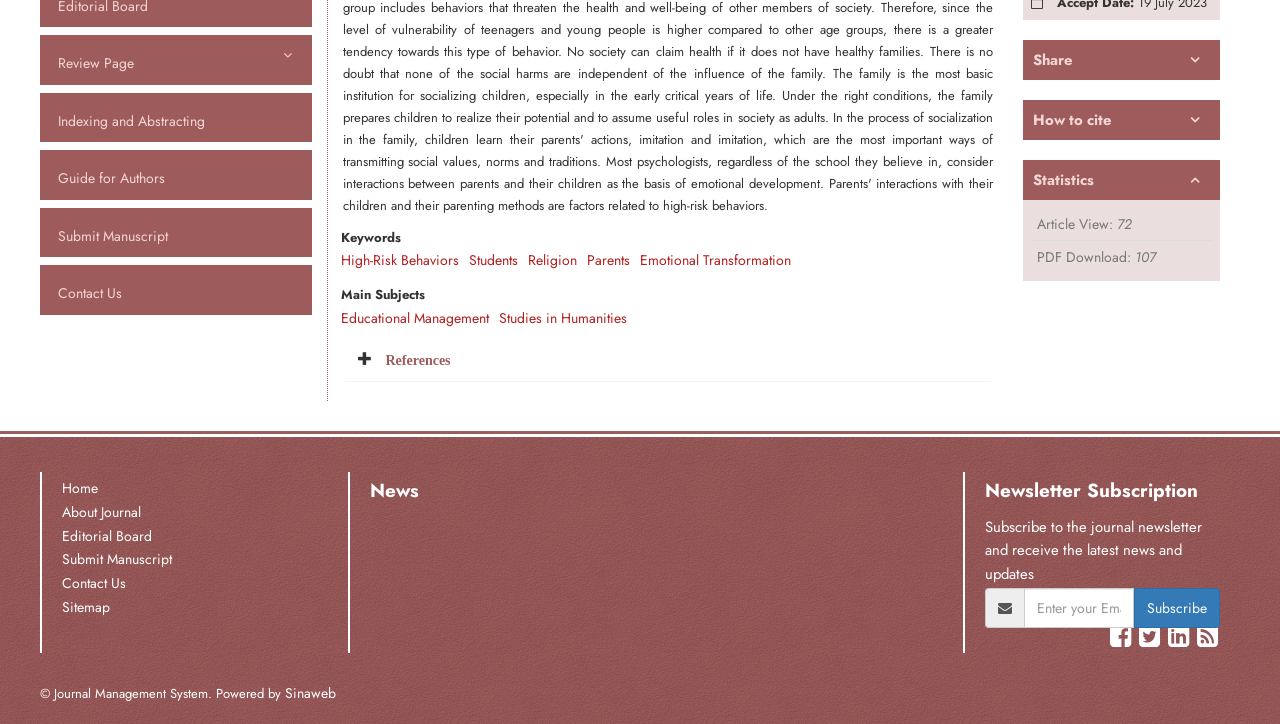From the webpage screenshot, predict the bounding box of the UI element that matches this description: "References".

[0.279, 0.482, 0.352, 0.51]